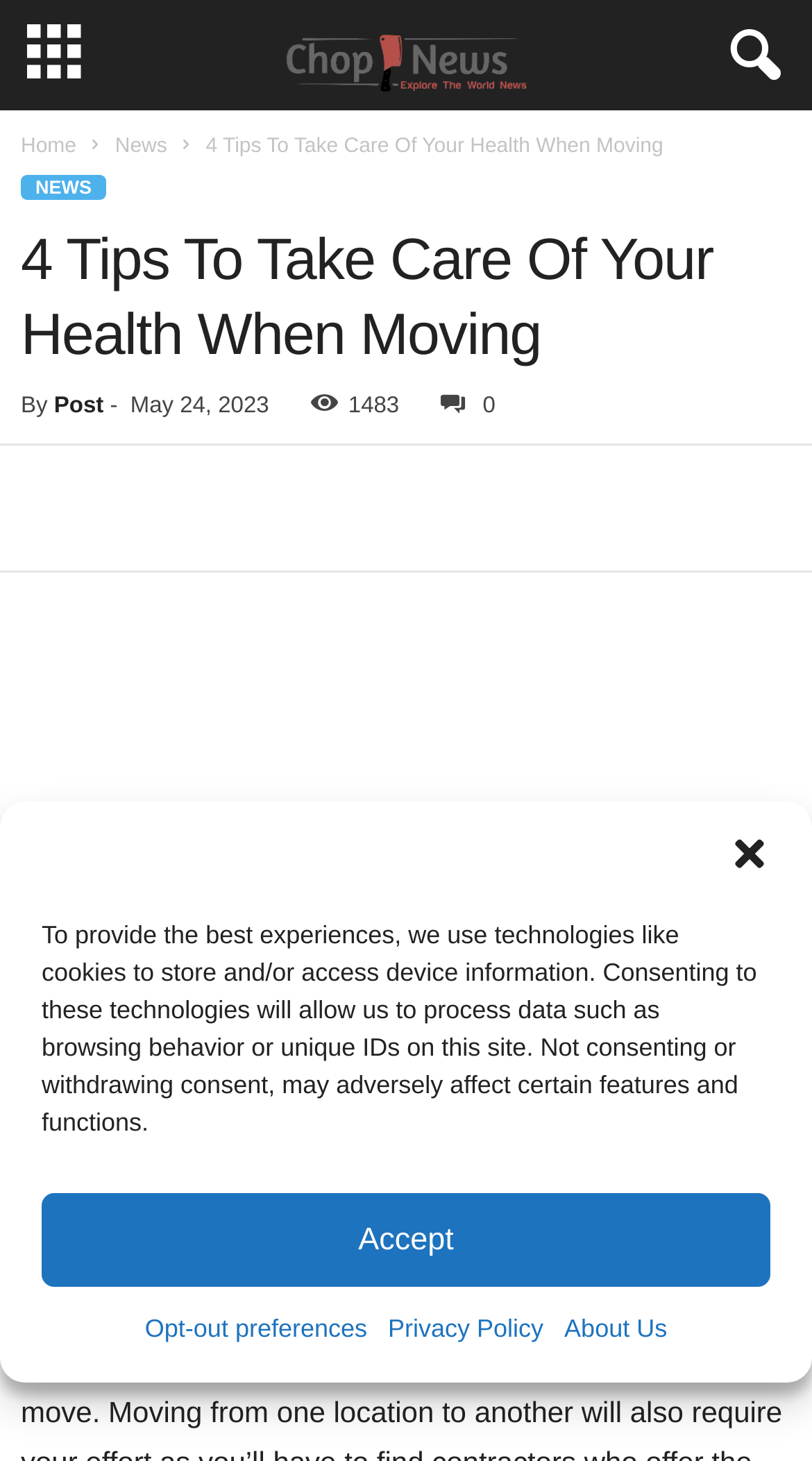Determine the bounding box coordinates of the section to be clicked to follow the instruction: "View NEWS". The coordinates should be given as four float numbers between 0 and 1, formatted as [left, top, right, bottom].

[0.026, 0.12, 0.131, 0.137]